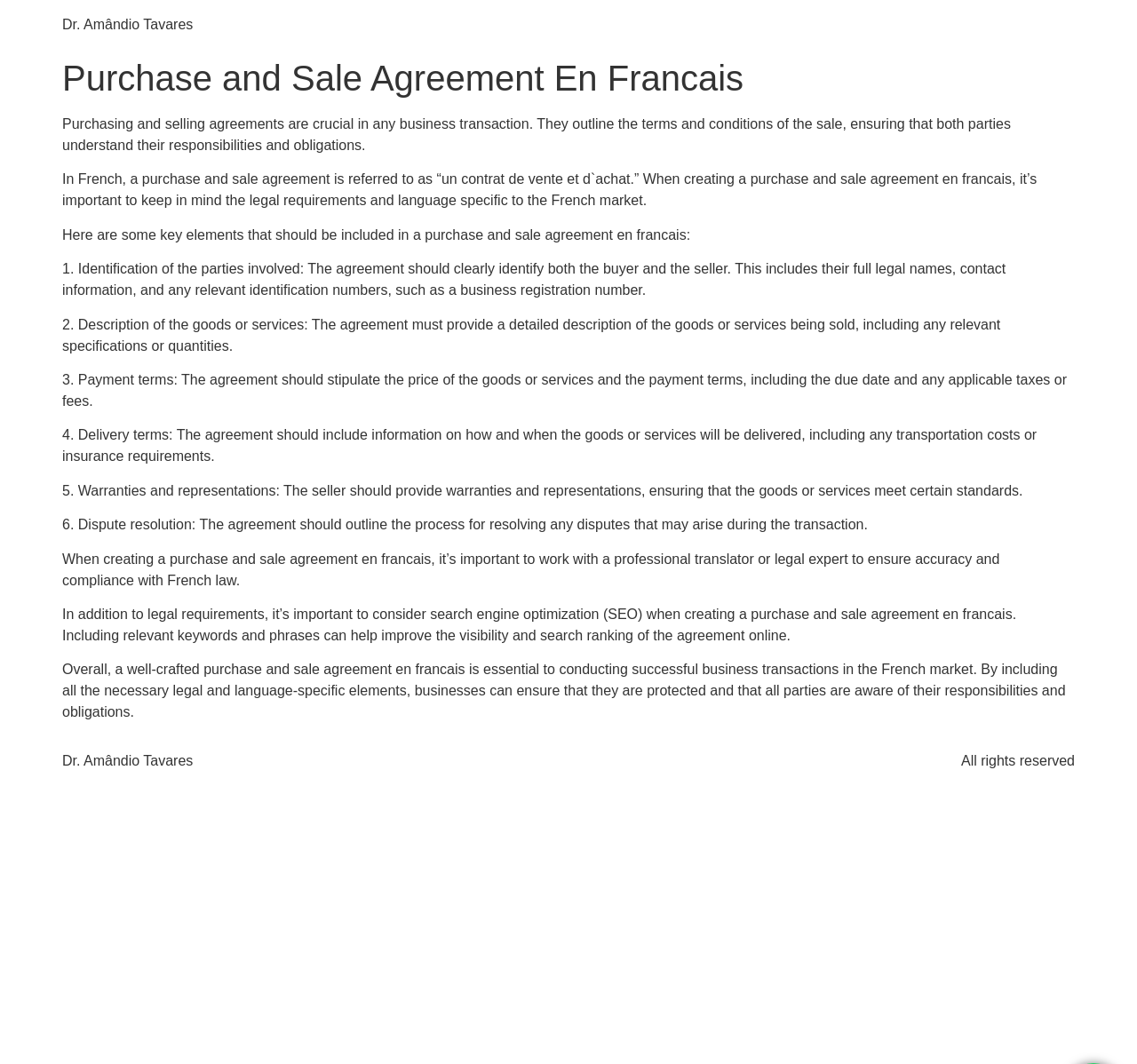What is a purchase and sale agreement referred to as in French?
Give a single word or phrase as your answer by examining the image.

un contrat de vente et d'achat